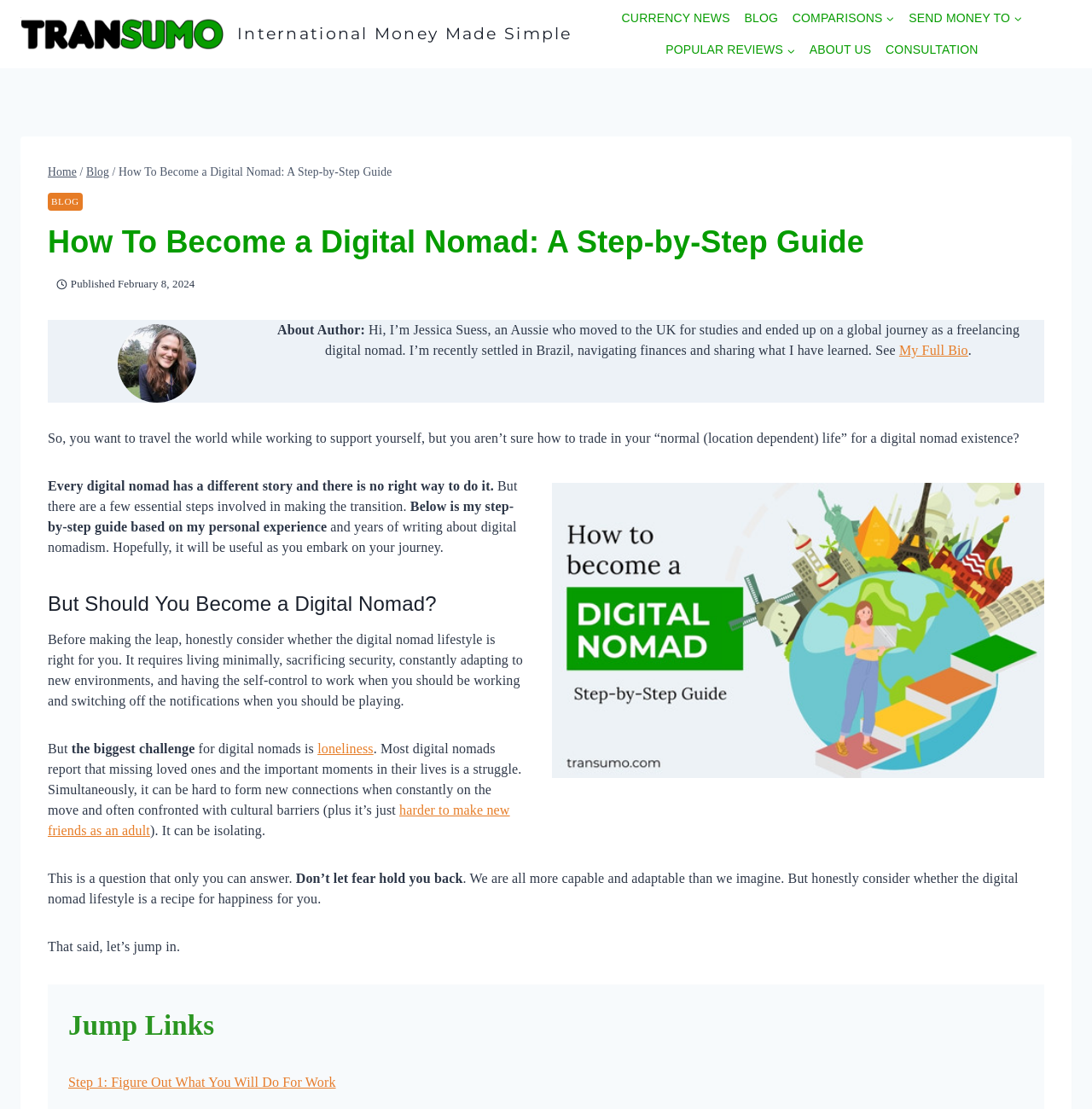Answer in one word or a short phrase: 
What is the main topic of this article?

Digital Nomadism